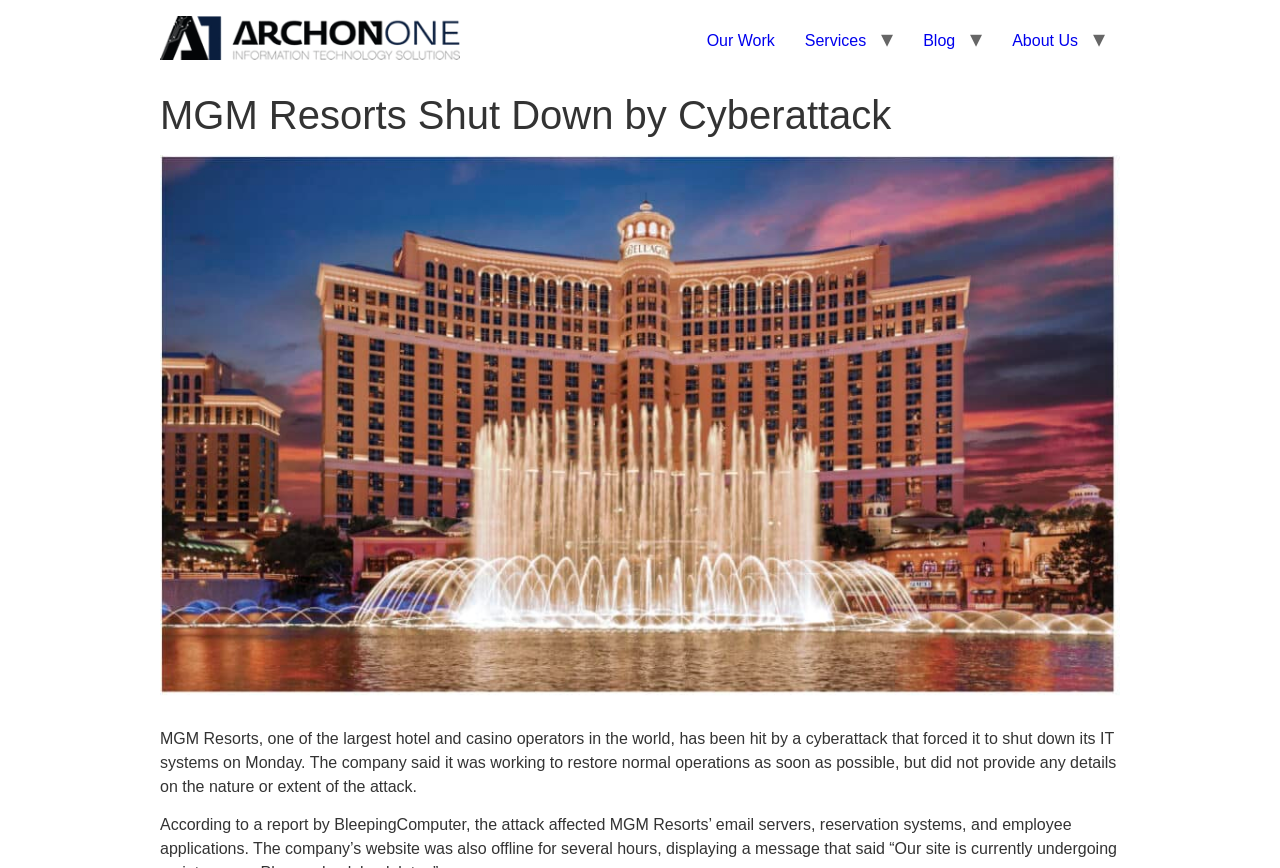Please extract the primary headline from the webpage.

MGM Resorts Shut Down by Cyberattack